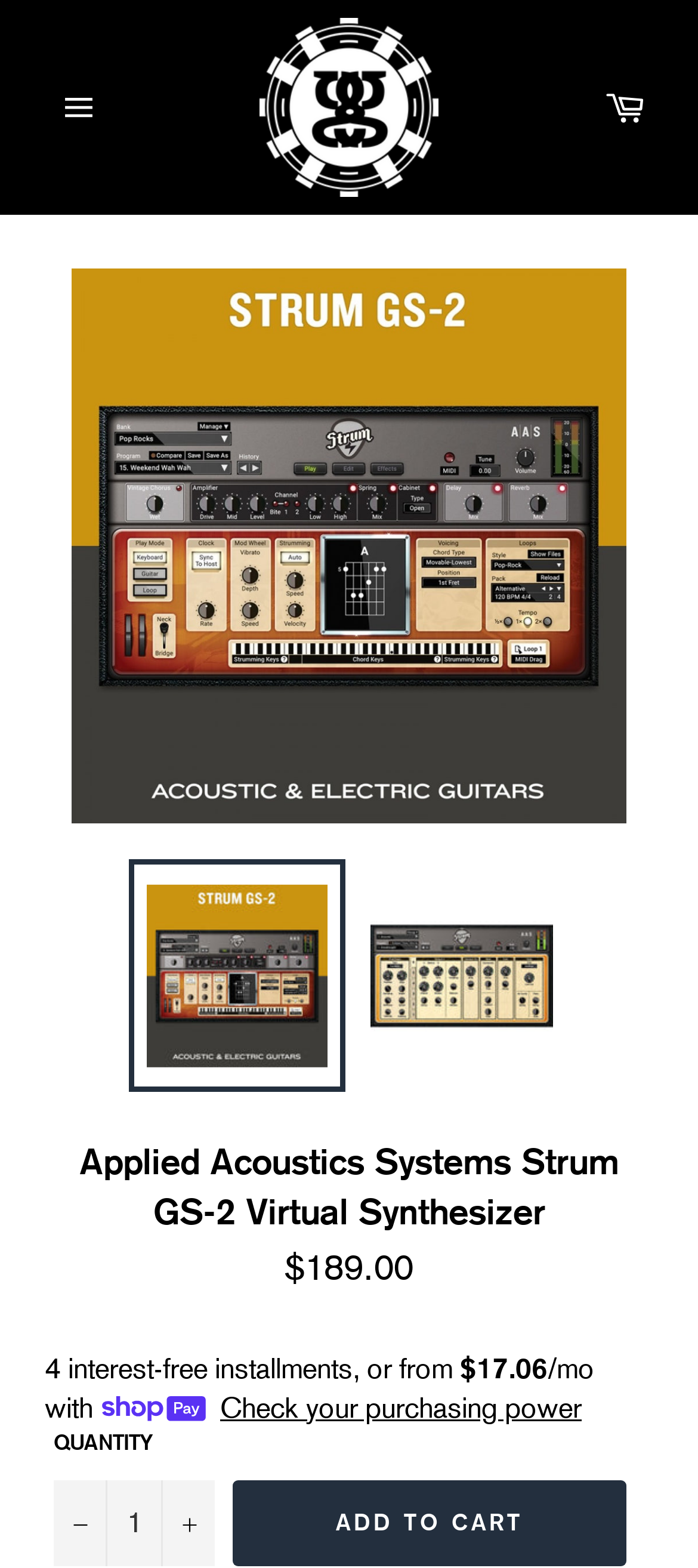Produce an extensive caption that describes everything on the webpage.

The webpage is about the product "Applied Acoustics Systems Strum GS-2 Virtual Synthesizer" on the online store "Guildwater Gear". At the top, there is a navigation button for site navigation and a link to the store's homepage, accompanied by the store's logo. On the right side, there is a link to the cart.

Below the top navigation, there is a large image of the product, accompanied by three smaller images of the same product. The product name is also displayed as a link in three different locations on the page.

The main content of the page is divided into two sections. On the left, there is a heading with the product name, followed by the regular price of $189.00. Below the price, there is a section that describes the payment options, including 4 interest-free installments, with a monthly payment of $17.06.

On the right side, there is a quantity selector, where users can adjust the quantity of the product they want to purchase. The default quantity is 1. There are buttons to increase or decrease the quantity, and a button to add the product to the cart.

At the bottom of the page, there is a call-to-action button to check purchasing power, and a separator line that divides the page into sections.